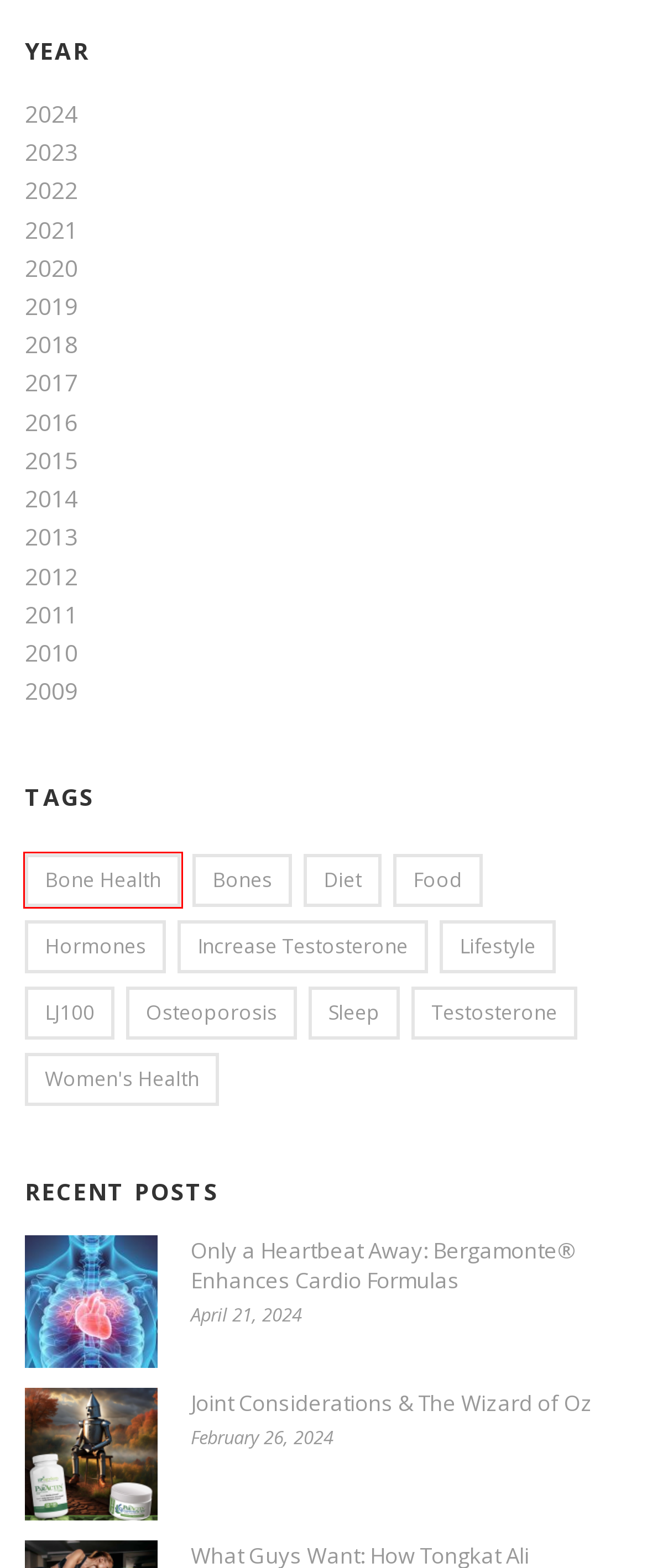You have a screenshot showing a webpage with a red bounding box around a UI element. Choose the webpage description that best matches the new page after clicking the highlighted element. Here are the options:
A. 2017 – HP Ingredients
B. 2020 – HP Ingredients
C. 2018 – HP Ingredients
D. 2011 – HP Ingredients
E. Bone health – HP Ingredients
F. 2010 – HP Ingredients
G. 2019 – HP Ingredients
H. Diet – HP Ingredients

E